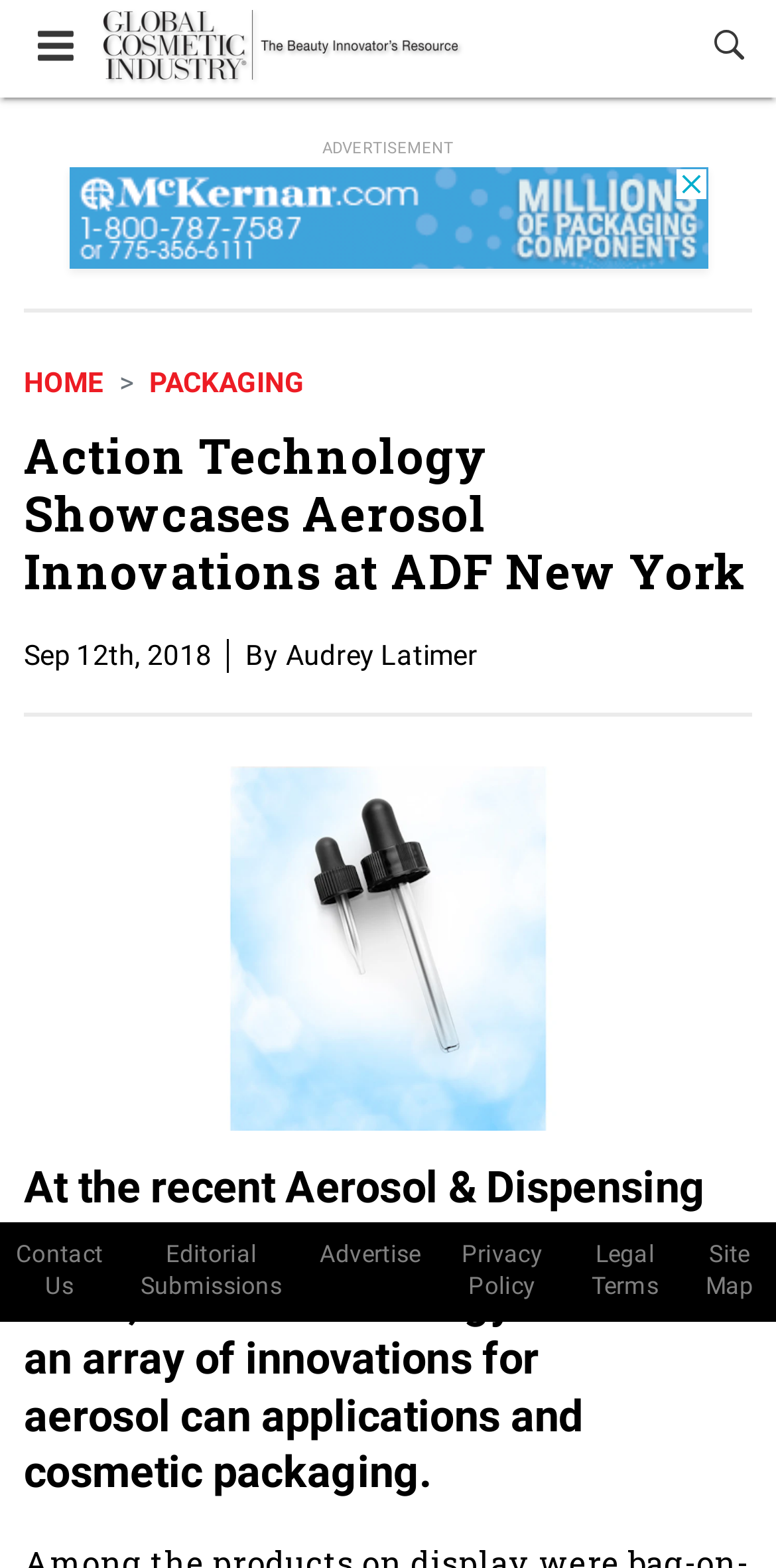Locate the bounding box coordinates of the element that needs to be clicked to carry out the instruction: "Visit Global Cosmetic Industry". The coordinates should be given as four float numbers ranging from 0 to 1, i.e., [left, top, right, bottom].

[0.133, 0.006, 0.589, 0.051]